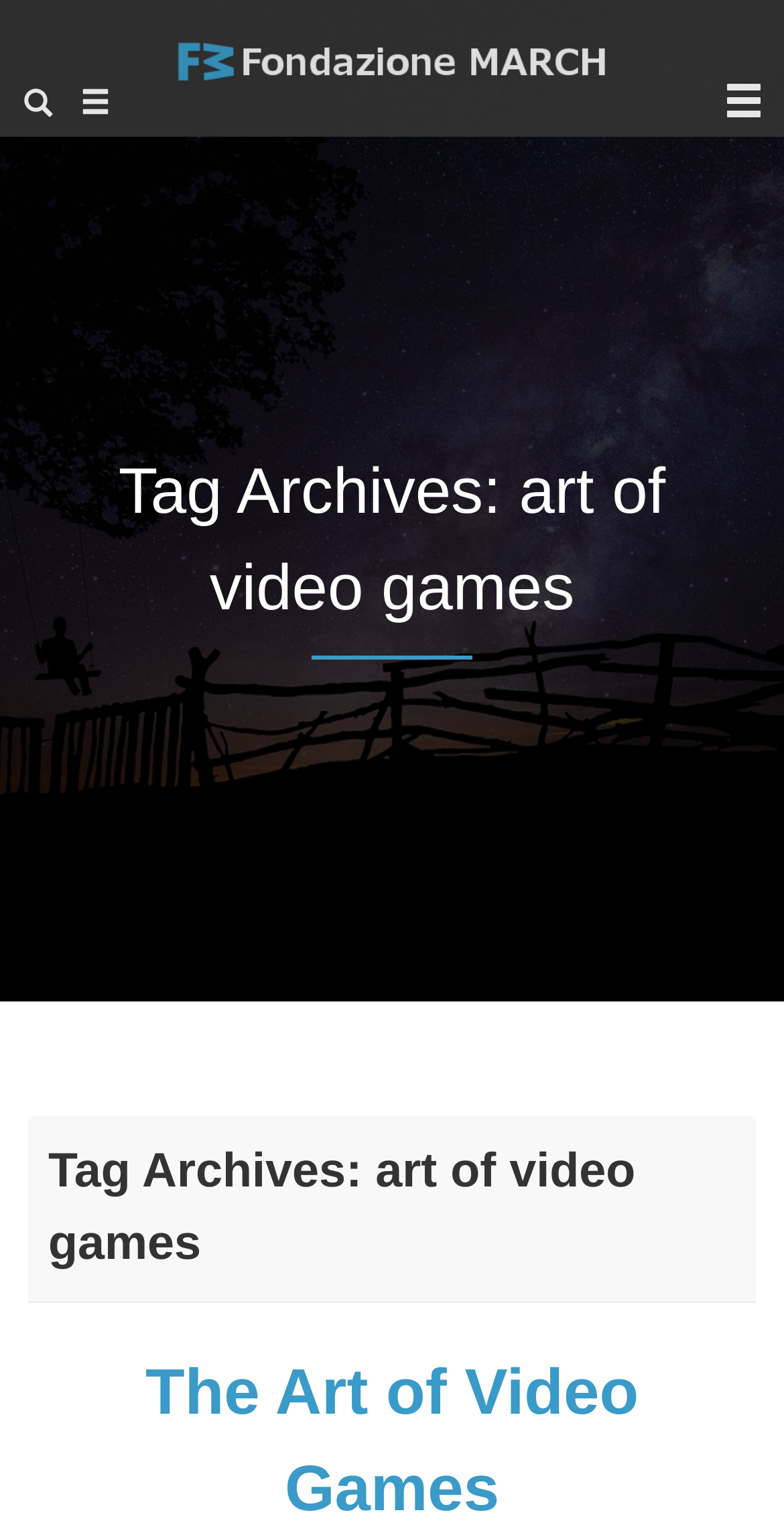Examine the image carefully and respond to the question with a detailed answer: 
What is the name of the art exhibition?

The name of the art exhibition can be found in the link element with the text 'The Art of Video Games', located at the bottom of the webpage.